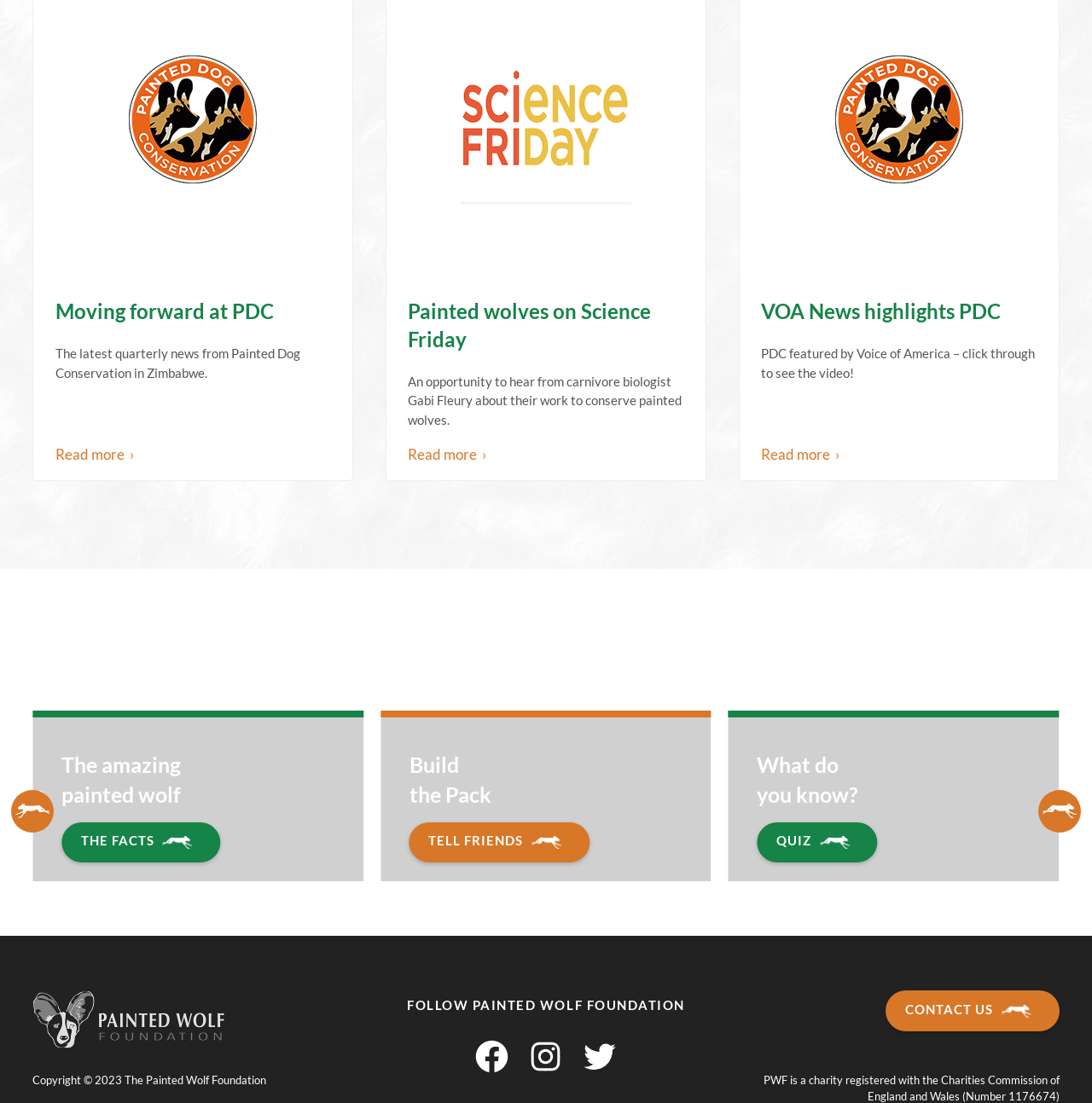Please identify the bounding box coordinates of the clickable area that will allow you to execute the instruction: "Take the quiz".

[0.375, 0.745, 0.485, 0.782]